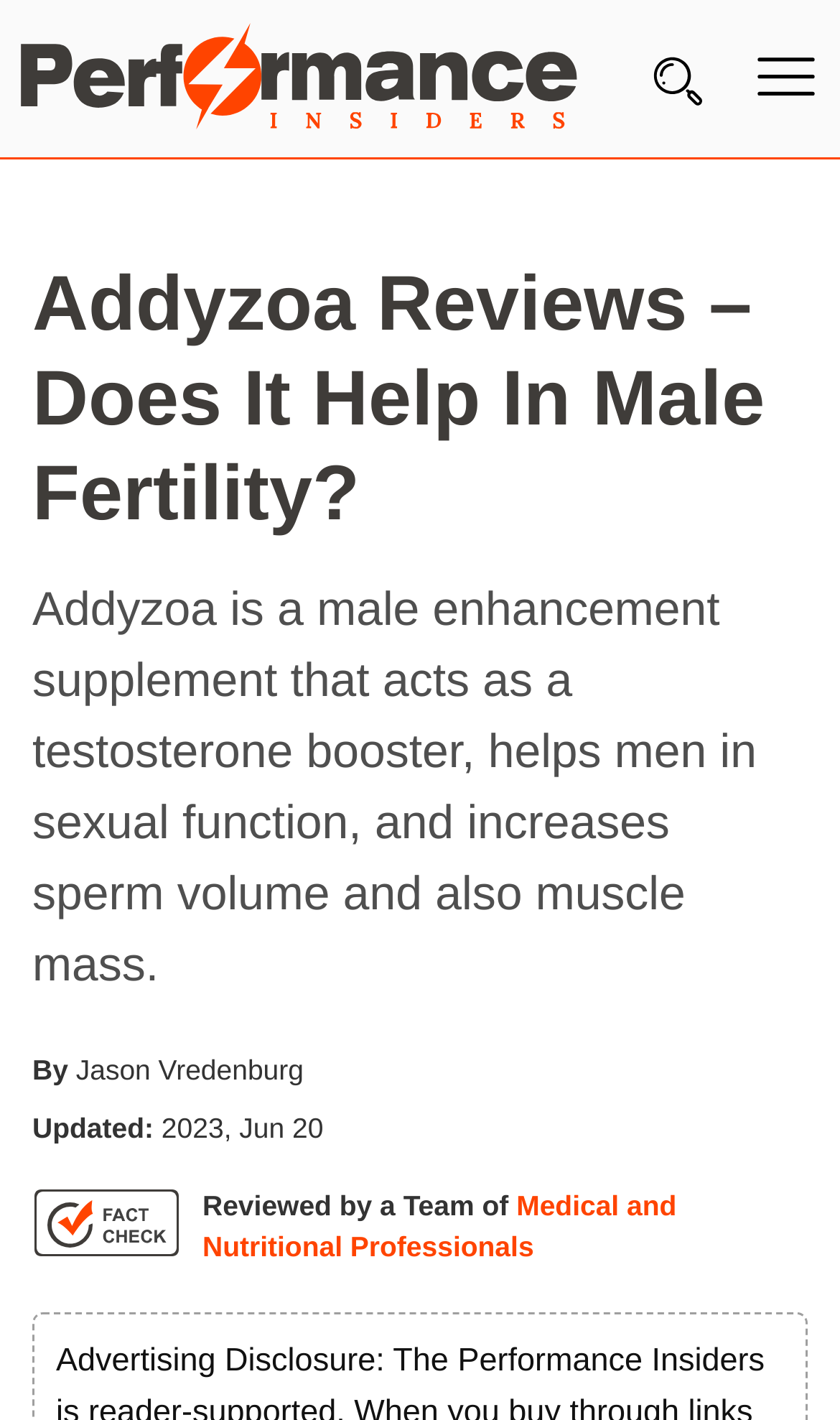What type of professionals reviewed the supplement?
Please answer the question as detailed as possible based on the image.

The type of professionals who reviewed the supplement can be found in the text 'Reviewed by a Team of Medical and Nutritional Professionals' which is located below the review text. This indicates that the supplement was reviewed by a team of medical and nutritional professionals.